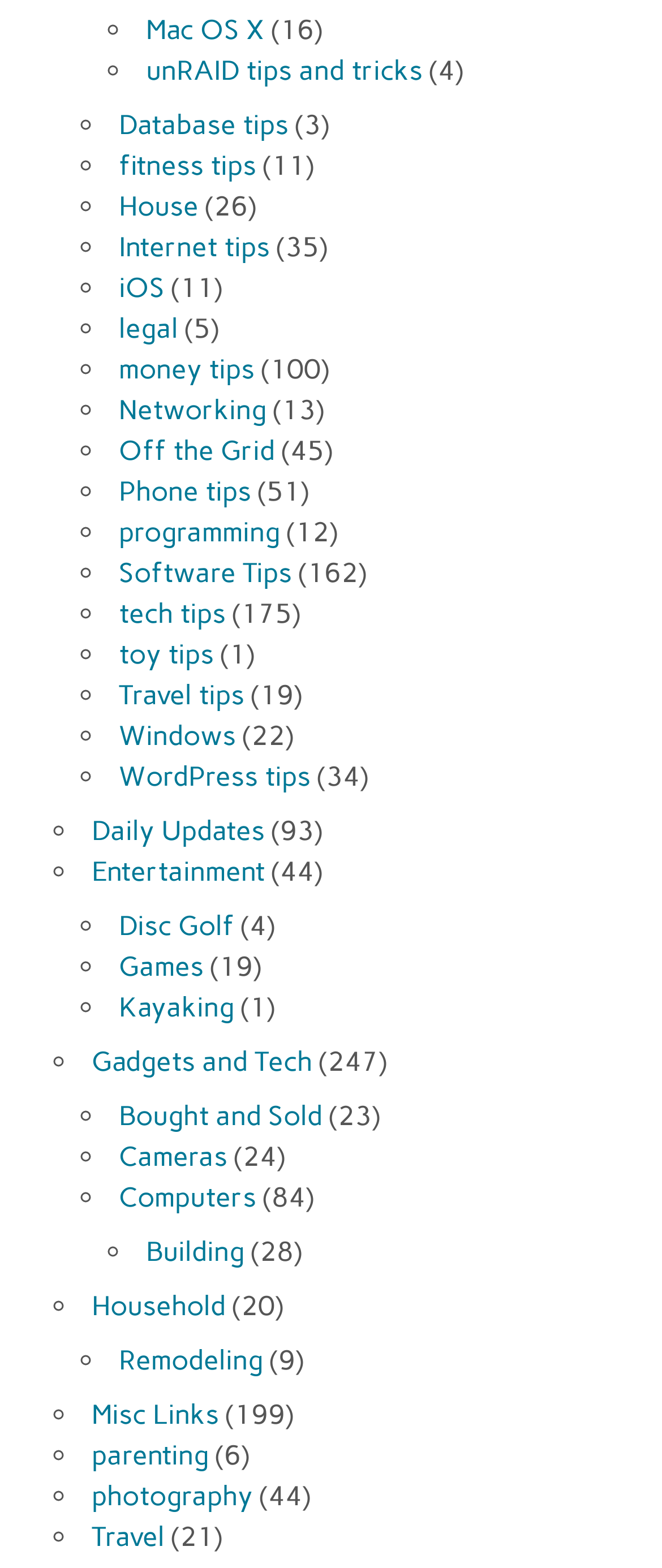What is the topic with the most tips?
From the screenshot, supply a one-word or short-phrase answer.

Software Tips